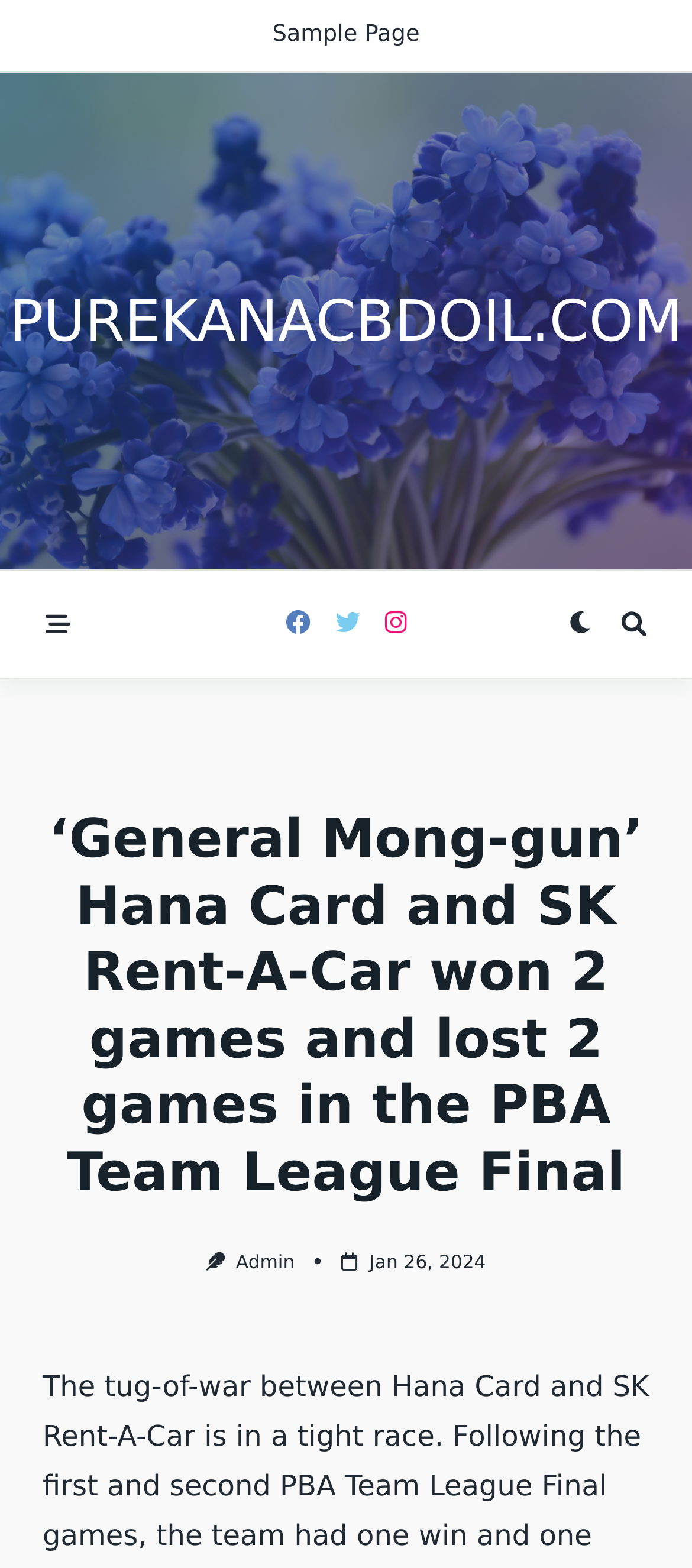Bounding box coordinates are given in the format (top-left x, top-left y, bottom-right x, bottom-right y). All values should be floating point numbers between 0 and 1. Provide the bounding box coordinate for the UI element described as: purekanacbdoil.com

[0.014, 0.183, 0.986, 0.226]